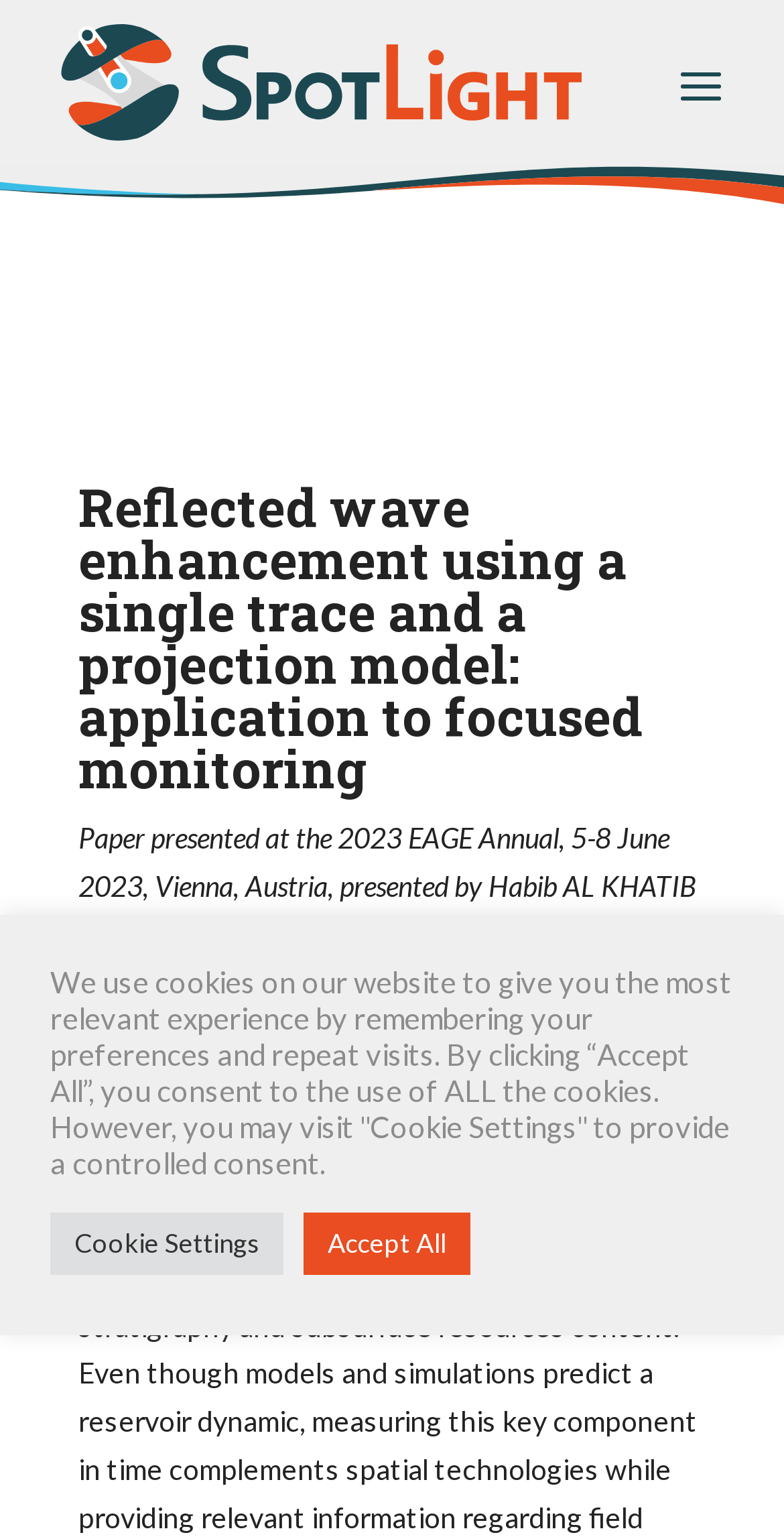Based on the image, please respond to the question with as much detail as possible:
How many authors are listed for the paper?

I found the number of authors listed for the paper by looking at the links and StaticText elements on the webpage, which mention three authors: V. Brun, H. Al Khatib, and E. Morgan.